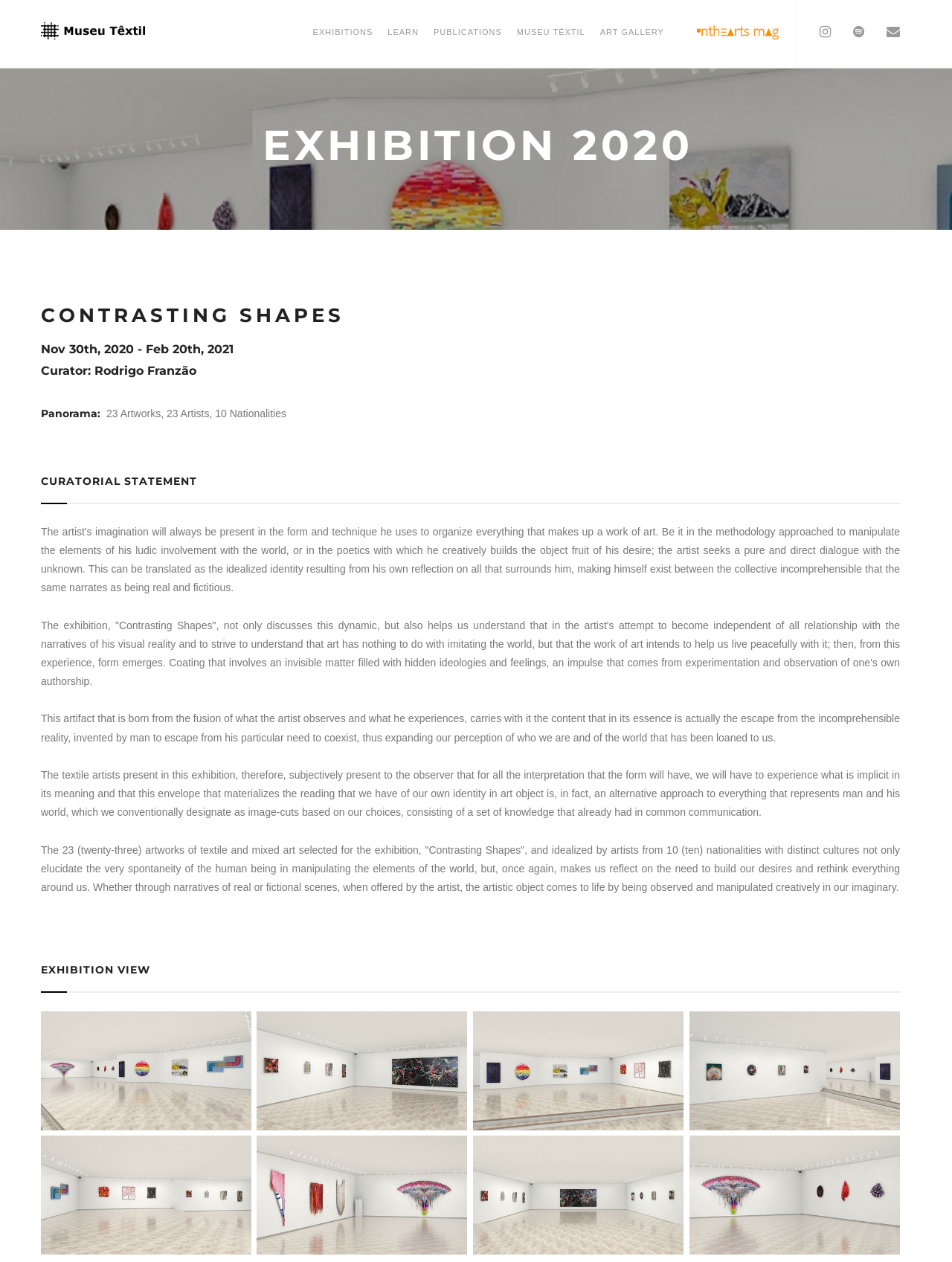Give the bounding box coordinates for this UI element: "Art Gallery". The coordinates should be four float numbers between 0 and 1, arranged as [left, top, right, bottom].

[0.622, 0.0, 0.705, 0.051]